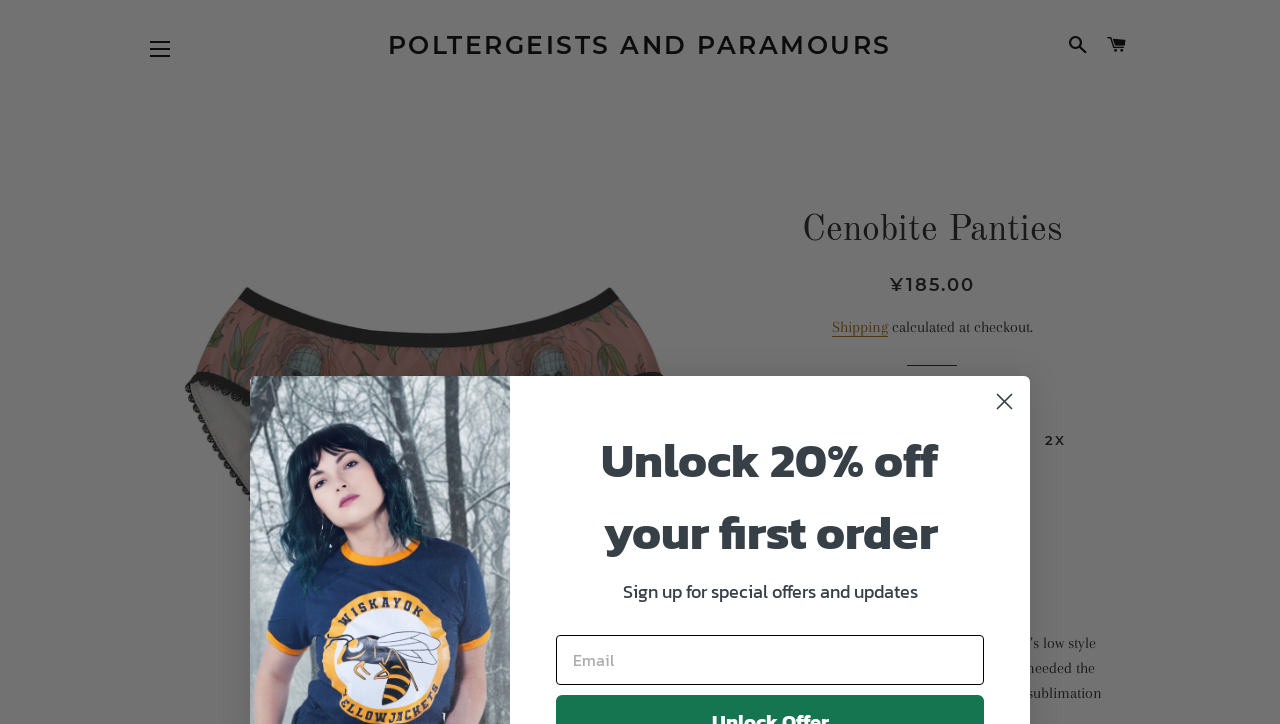Based on the image, please respond to the question with as much detail as possible:
What is the function of the 'Close dialog 1' button?

I found the function of the 'Close dialog 1' button by looking at its text and the presence of an image with the same text, which suggests that it is used to close a dialog or popup.